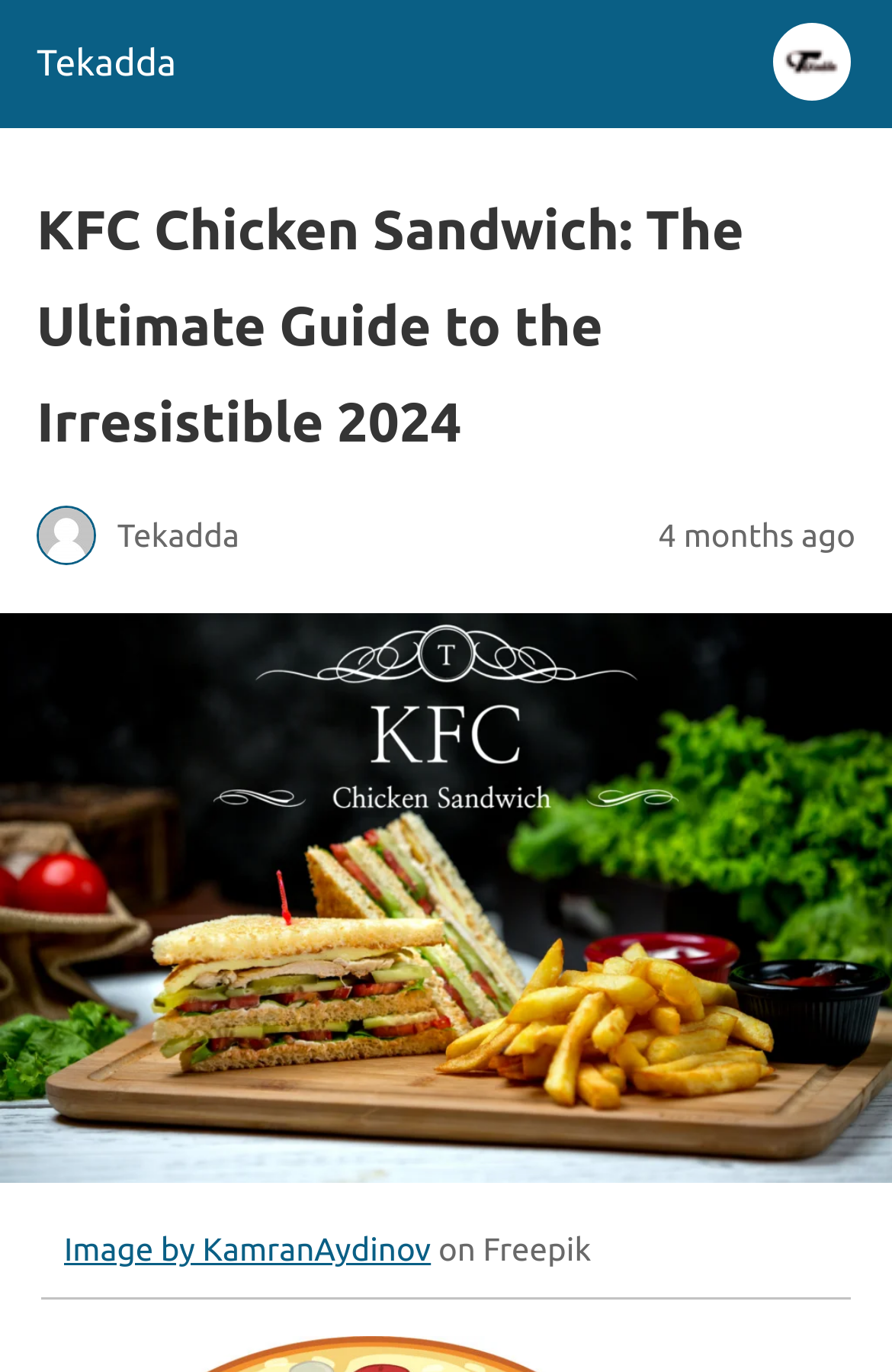Write an exhaustive caption that covers the webpage's main aspects.

The webpage is about the KFC Chicken Sandwich, with a title "KFC Chicken Sandwich: The Ultimate Guide to the Irresistible 2024" prominently displayed at the top. Below the title, there is a site icon on the left, accompanied by a smaller image of "Tekadda" and a timestamp indicating that the content was posted 4 months ago.

The main content of the webpage is a large image of the KFC Chicken Sandwich, taking up most of the screen. The image is captioned "KFC Chicken Sandwich: The Ultimate Guide to the Irresistible 2024" and has a credit link "Image by KamranAydinov" at the bottom left, along with a mention of the image source "on Freepik".